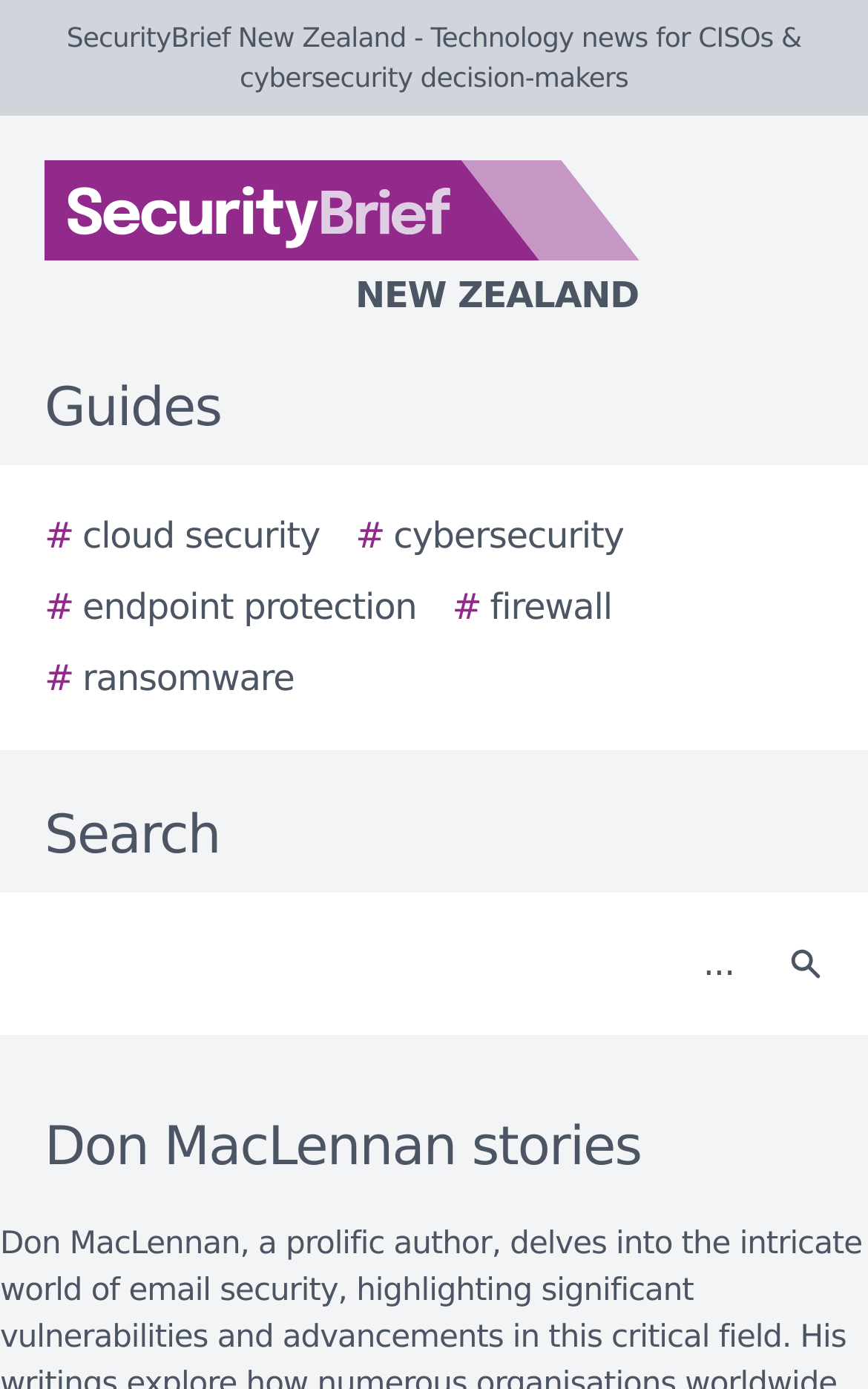Find the bounding box coordinates of the area that needs to be clicked in order to achieve the following instruction: "Click the Search button". The coordinates should be specified as four float numbers between 0 and 1, i.e., [left, top, right, bottom].

[0.877, 0.655, 0.979, 0.732]